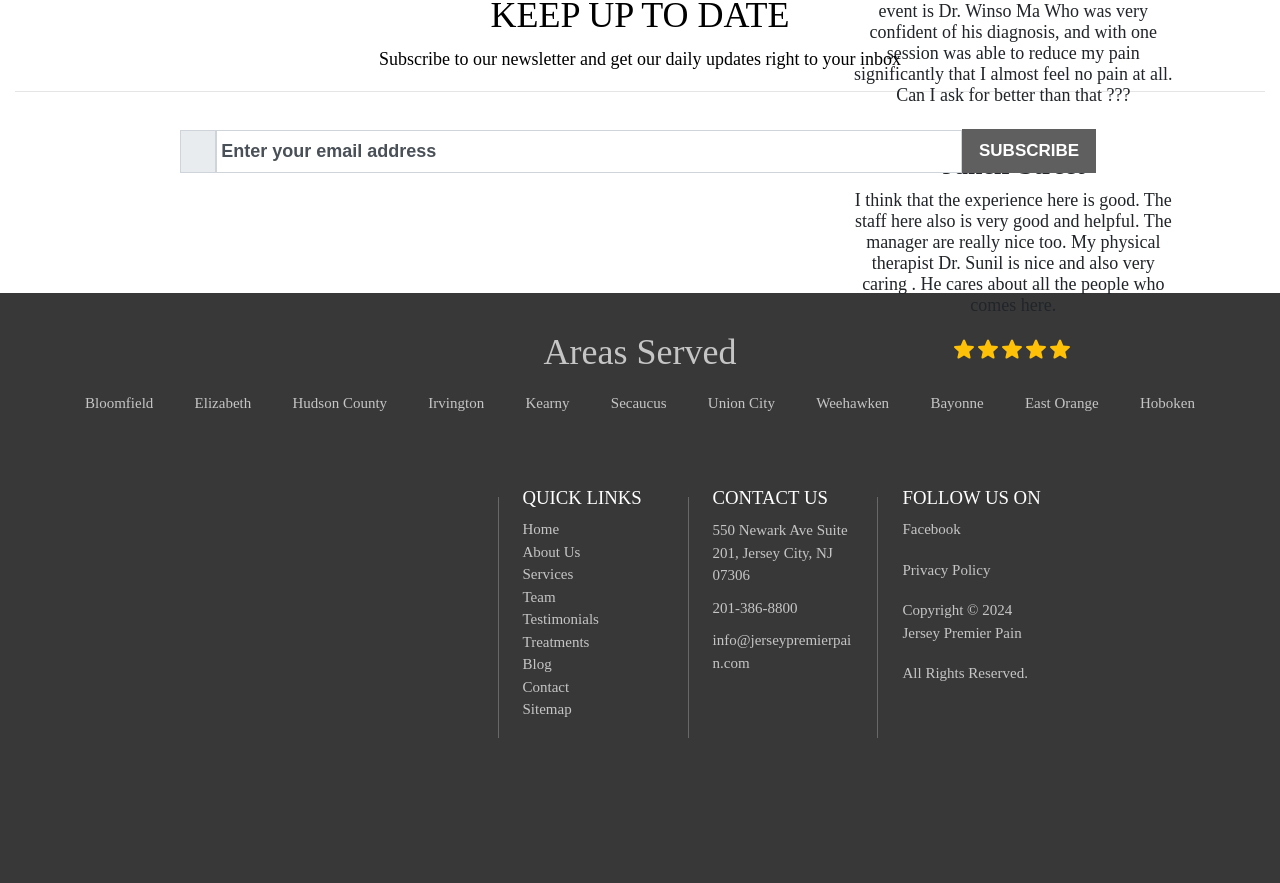Highlight the bounding box coordinates of the element you need to click to perform the following instruction: "Visit the About Us page."

[0.408, 0.616, 0.453, 0.634]